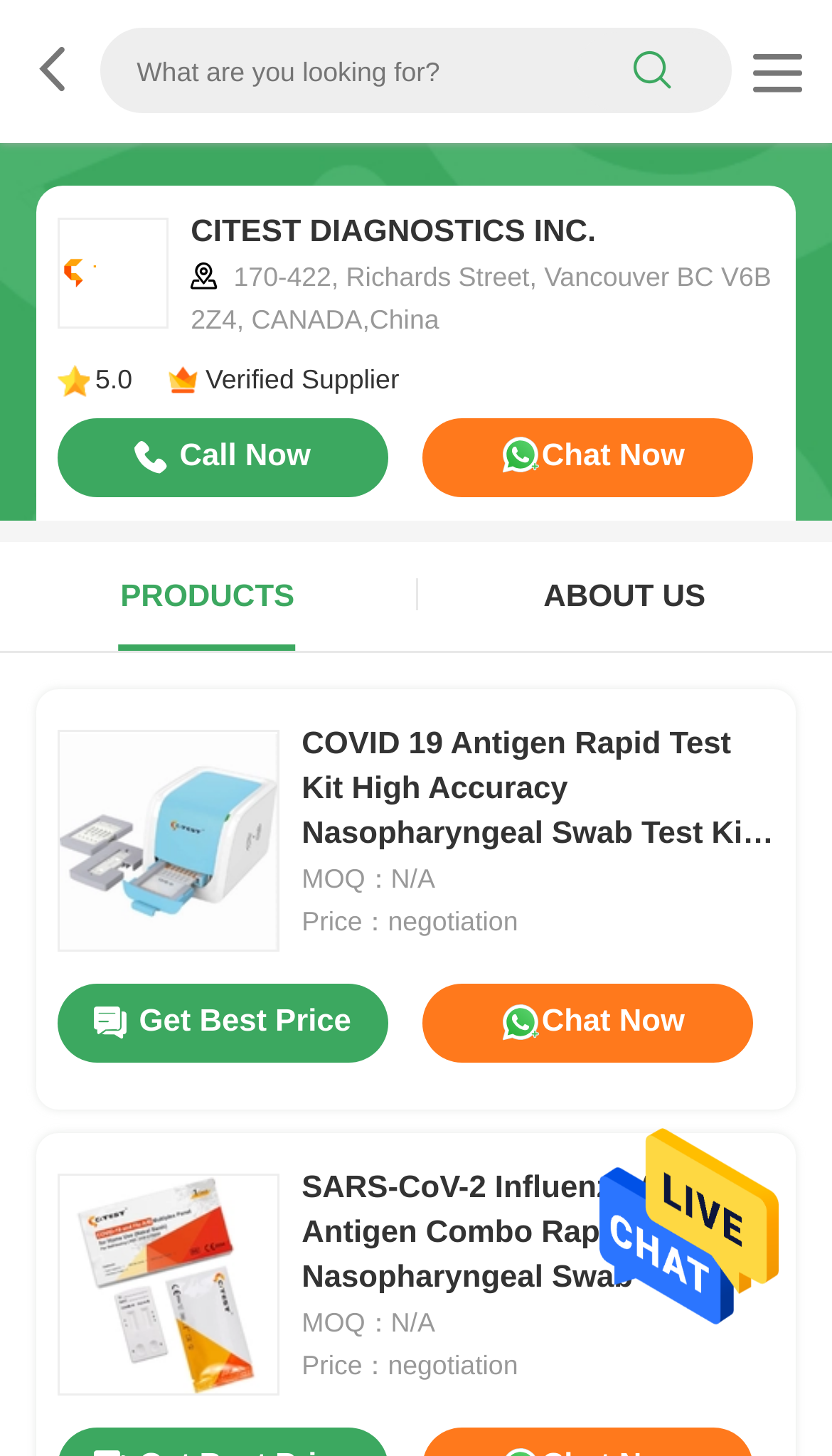Indicate the bounding box coordinates of the element that needs to be clicked to satisfy the following instruction: "Search for products". The coordinates should be four float numbers between 0 and 1, i.e., [left, top, right, bottom].

[0.119, 0.018, 0.881, 0.079]